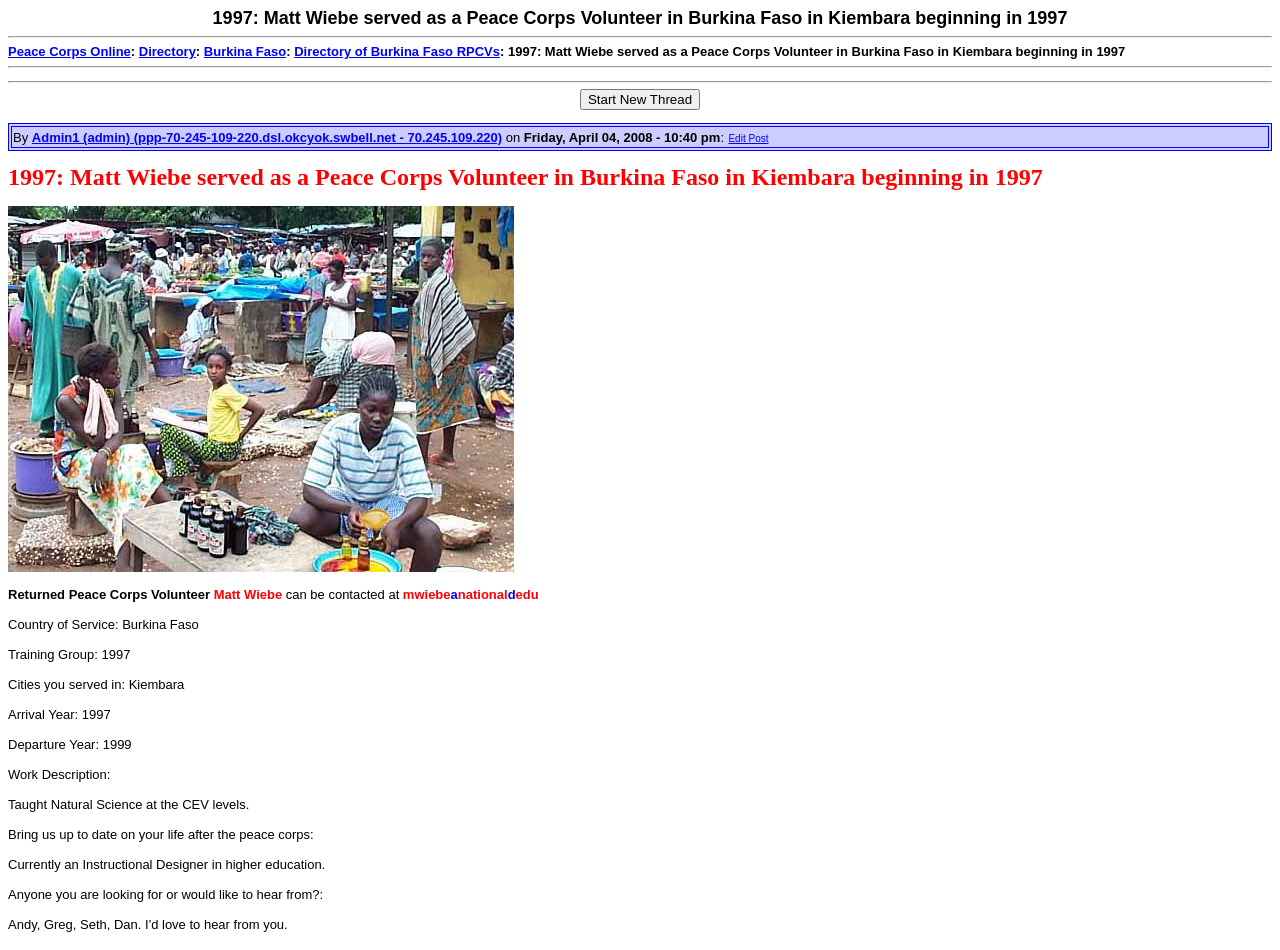What is the year Matt Wiebe started serving as a Peace Corps Volunteer?
Answer the question based on the image using a single word or a brief phrase.

1997